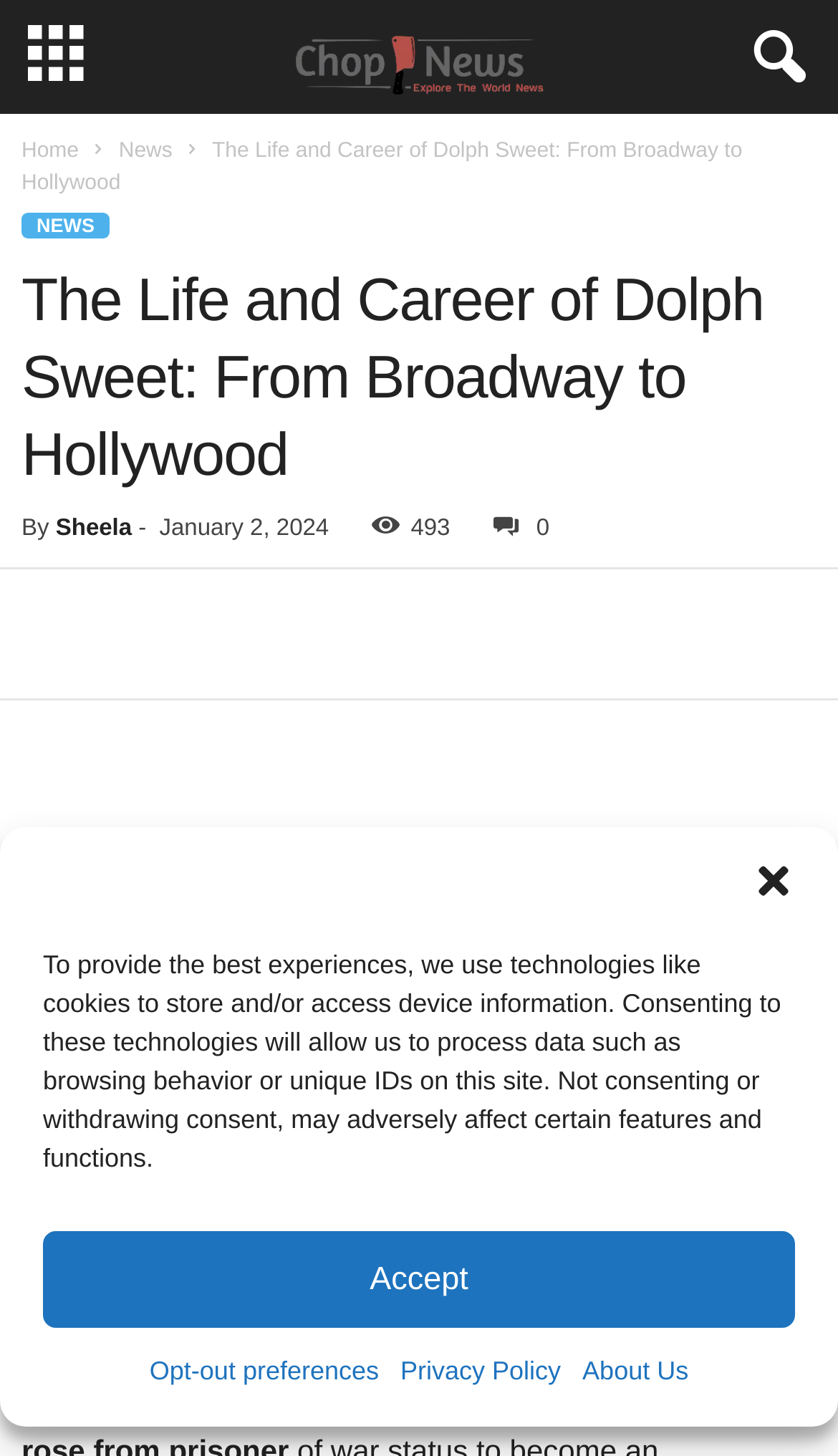Reply to the question with a brief word or phrase: What is the image on the webpage about?

Dolph Sweet